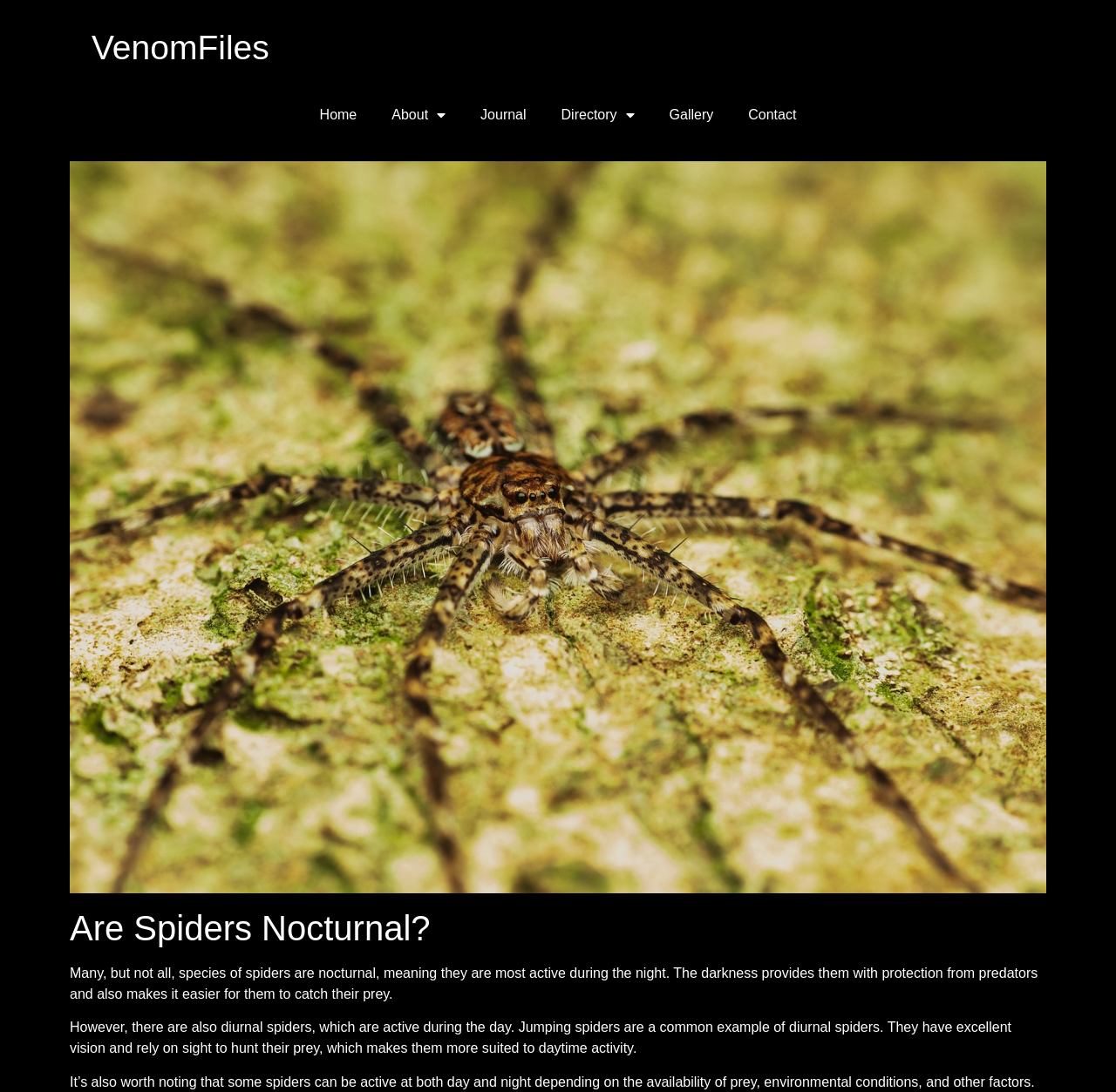How many links are in the top navigation menu?
Using the image as a reference, answer the question in detail.

The top navigation menu contains links to 'Home', 'About', 'Journal', 'Directory', 'Gallery', and 'Contact', which makes a total of 6 links.